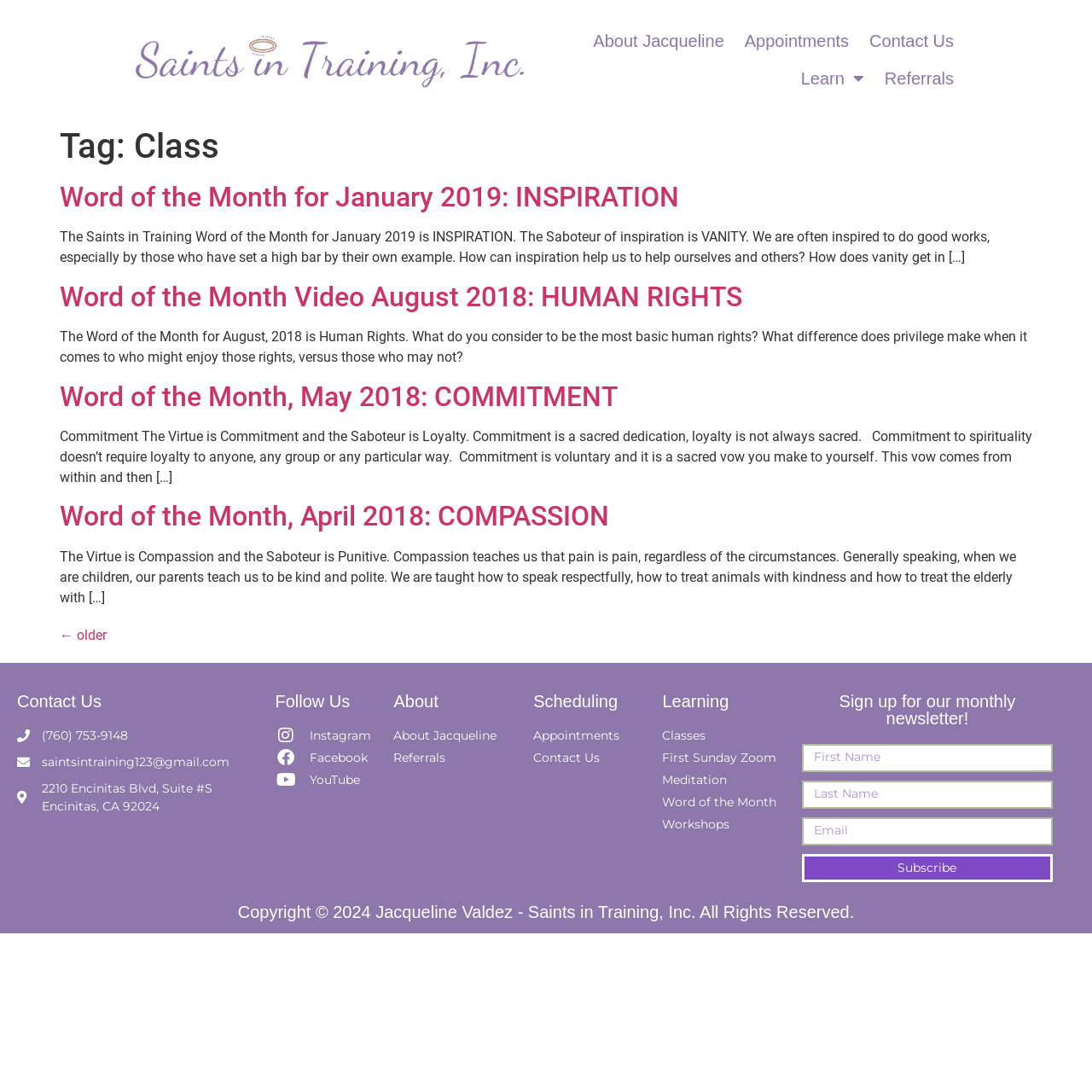Pinpoint the bounding box coordinates of the clickable area necessary to execute the following instruction: "Click the 'Word of the Month' link". The coordinates should be given as four float numbers between 0 and 1, namely [left, top, right, bottom].

[0.607, 0.726, 0.719, 0.743]